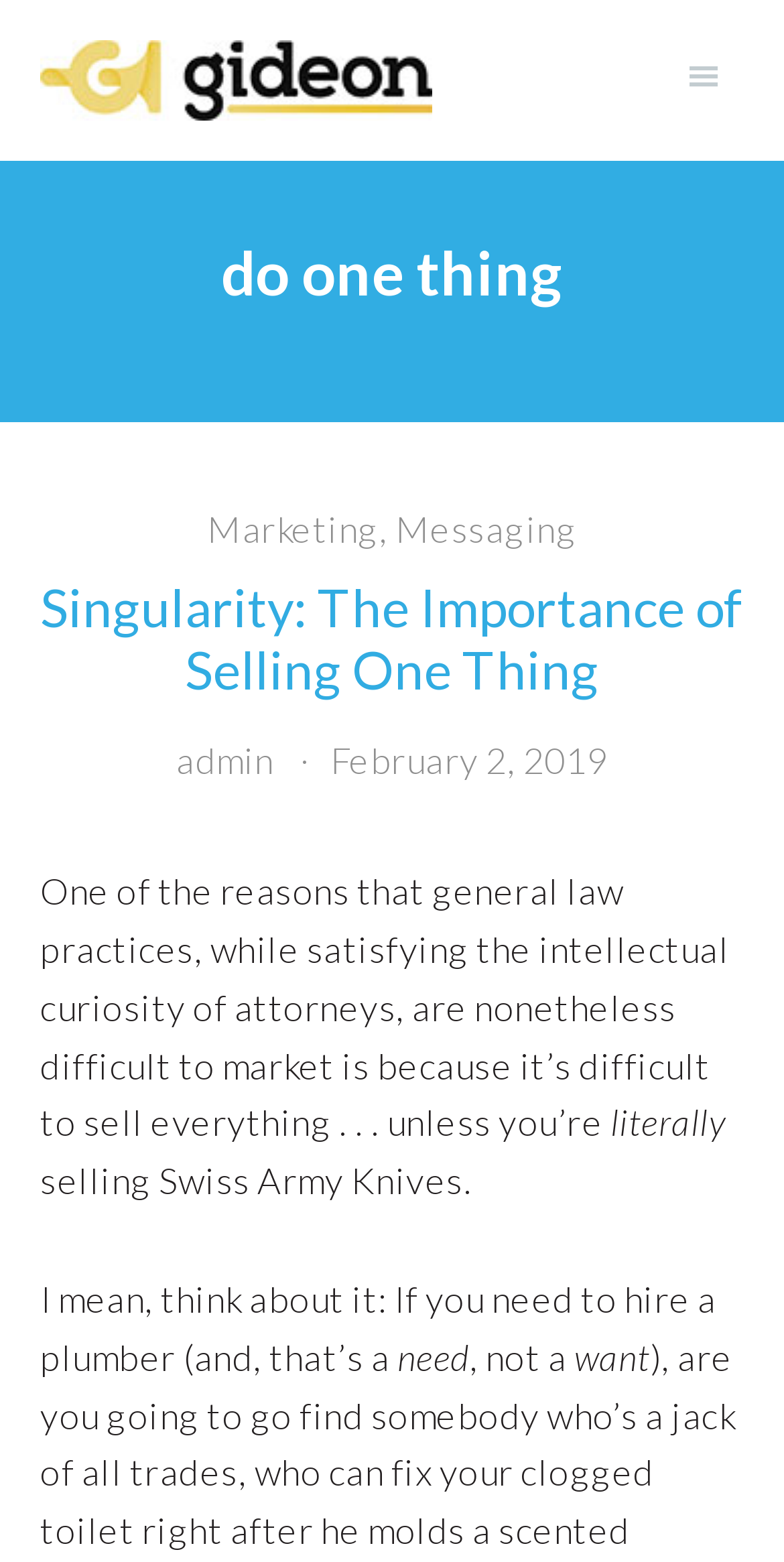Please answer the following question using a single word or phrase: 
What is the date of the article?

February 2, 2019